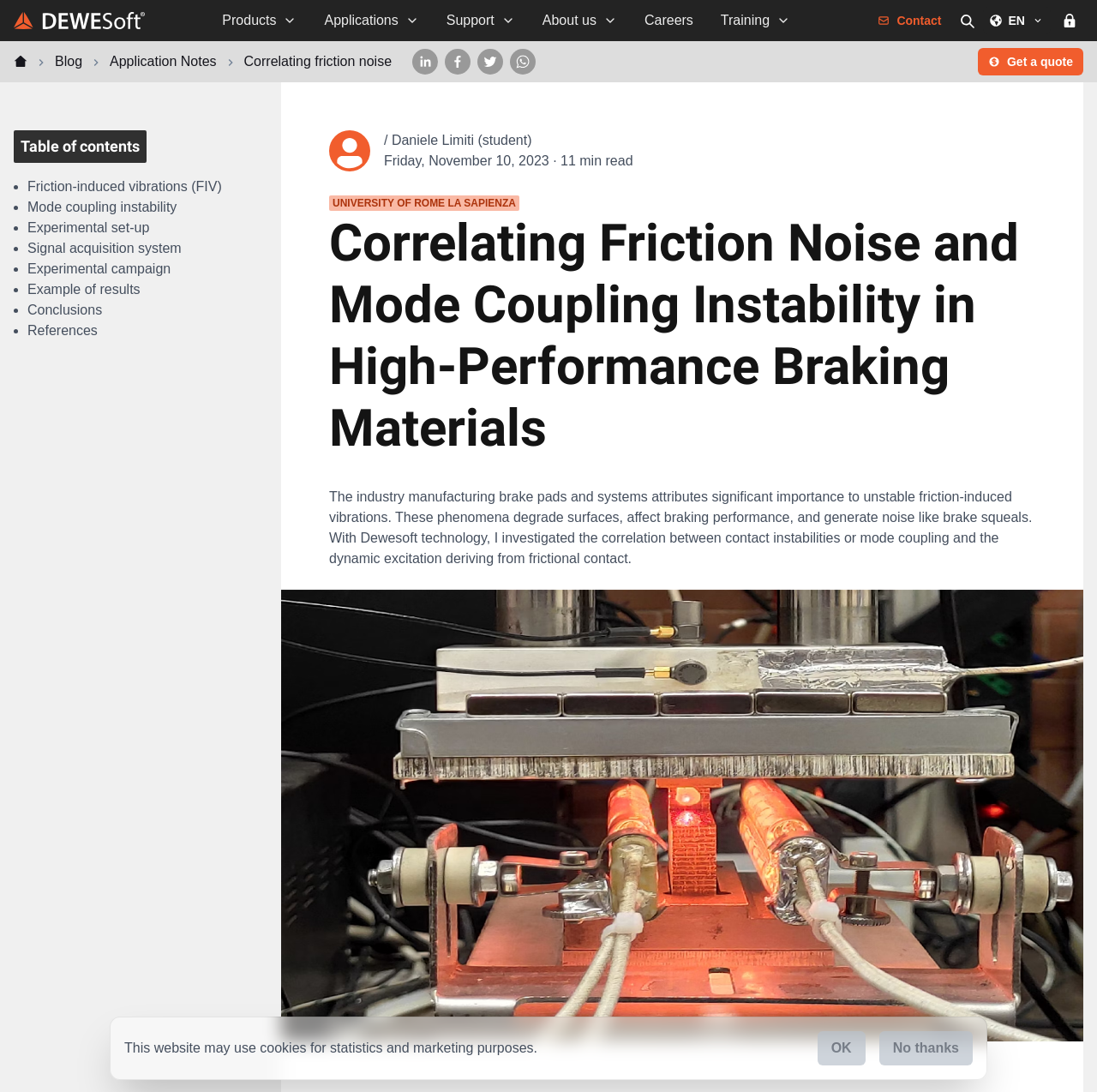How many links are there in the breadcrumb navigation?
Refer to the image and offer an in-depth and detailed answer to the question.

I examined the breadcrumb navigation and found 5 links, which are '', 'Blog', 'Application Notes', 'Correlating friction noise', and the current page.